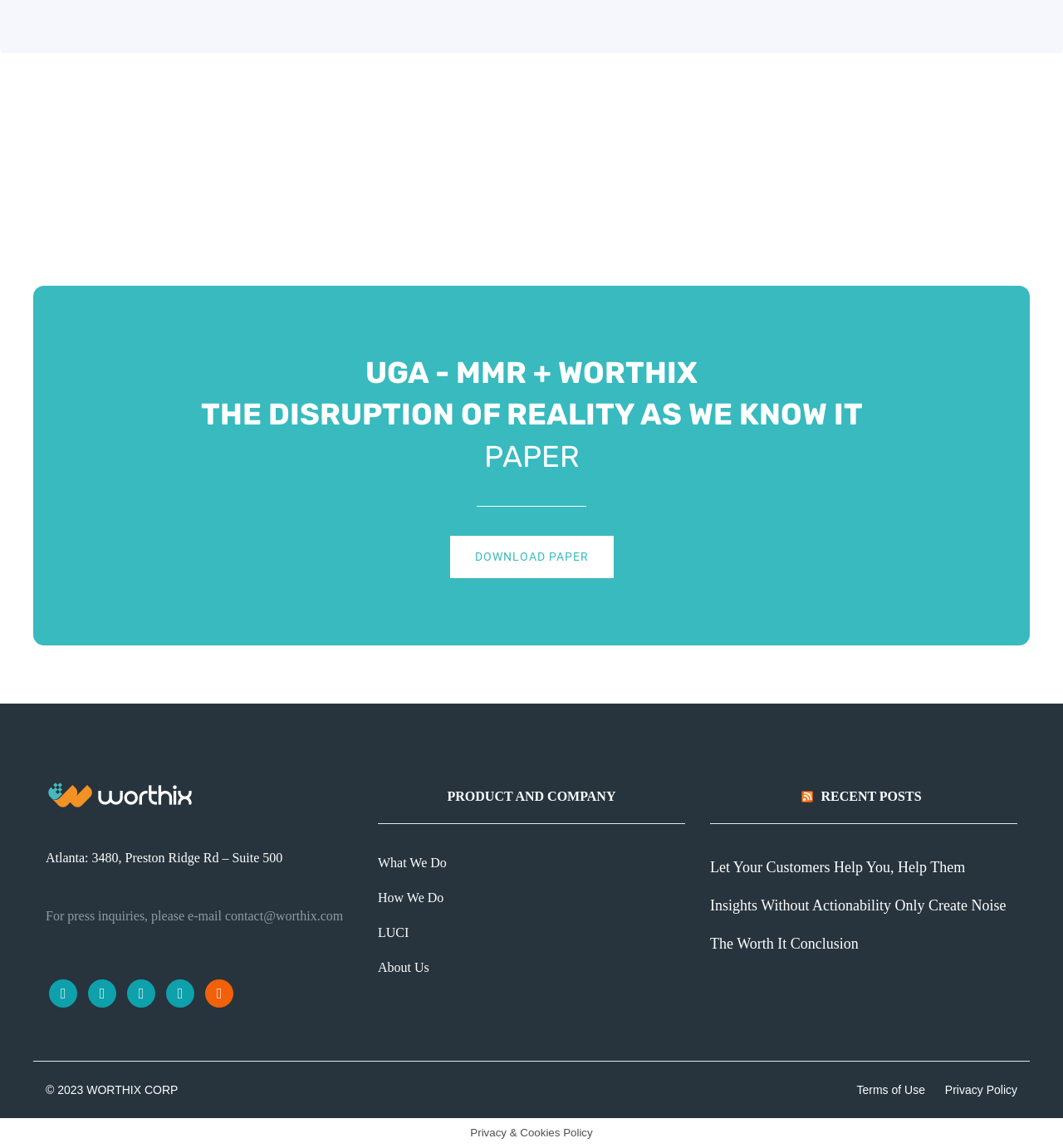Using the element description: "The Worth It Conclusion", determine the bounding box coordinates for the specified UI element. The coordinates should be four float numbers between 0 and 1, [left, top, right, bottom].

[0.668, 0.812, 0.808, 0.832]